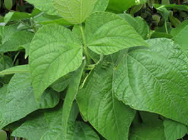Provide a rich and detailed narrative of the image.

The image features a close-up of vibrant green leaves, showcasing the lush foliage typical of a healthy plant. The leaves display a crinkled texture and prominent veins, characteristic of certain varieties of greens, possibly indicating their suitability in culinary uses. This particular plant is associated with gardening, and its visual appeal highlights the beauty of fresh produce. It appears as part of a broader discussion on green vegetables, particularly in relation to pests and cultivation tips, emphasizing the importance of healthy plant growth and care practices in gardening.